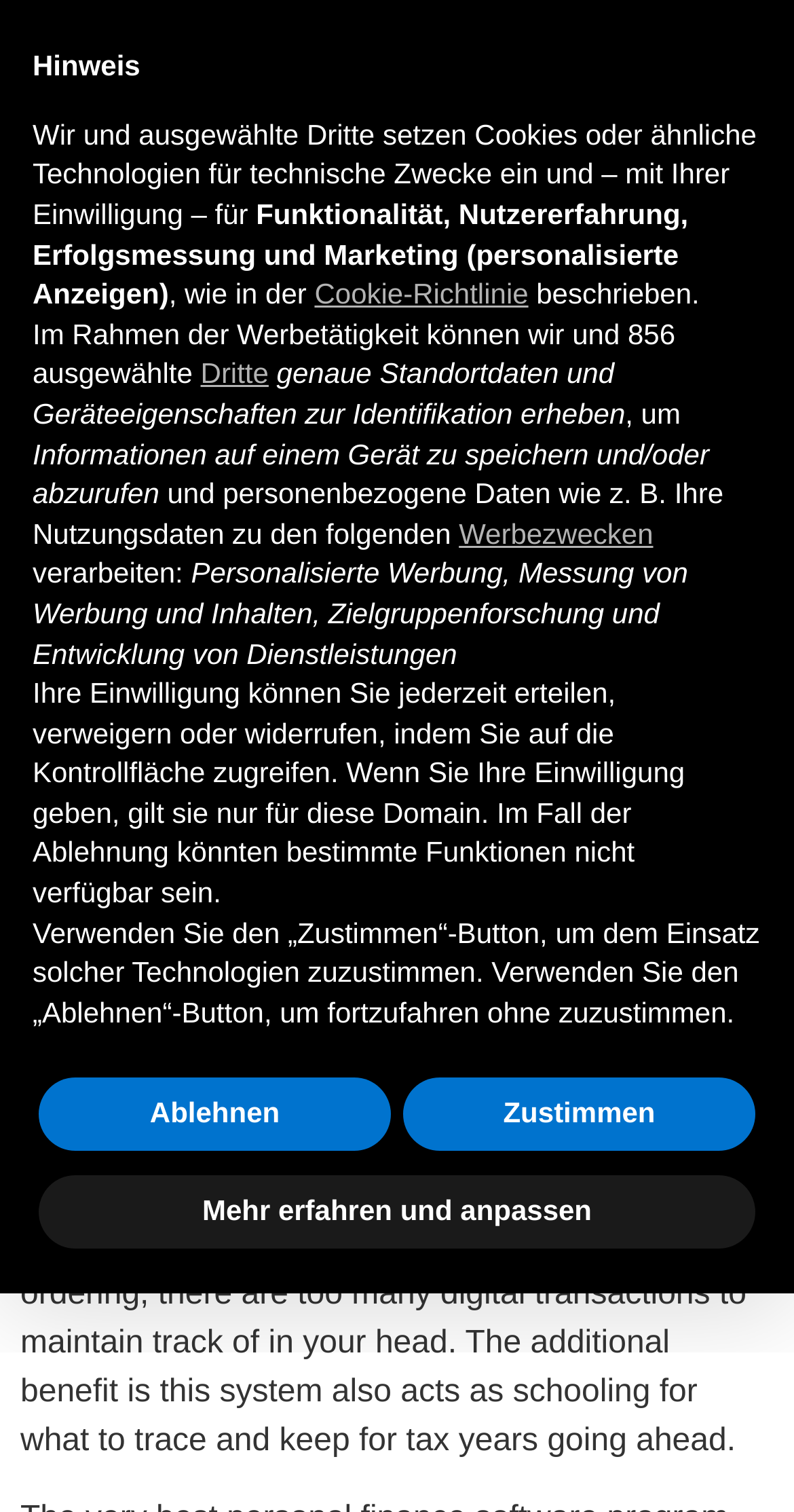Describe every aspect of the webpage in a detailed manner.

This webpage is focused on personal finance and provides a three-step checklist for managing one's finances. At the top of the page, there is a header with the title "Three Step Checklist for Finances" in a prominent font size. Below the header, there is a block of text that discusses the importance of financial resilience, citing a global Findex survey, and mentions various tools and apps that can help with personal accounting, such as mvelopes and Quicken Premier.

On the right side of the page, there is a modal dialog box with a heading "Hinweis" (which means "Note" in German) that provides information about the use of cookies and similar technologies on the website. The dialog box contains several paragraphs of text that explain the purposes of these technologies, including functionality, user experience, success measurement, and marketing. There are also links to a cookie policy and buttons to accept or decline the use of these technologies.

At the bottom of the page, there are three buttons: "Mehr erfahren und anpassen" (which means "Learn more and adjust" in German), "Ablehnen" (which means "Decline" in German), and "Zustimmen" (which means "Accept" in German). These buttons are likely related to the cookie policy and allow users to customize their preferences.